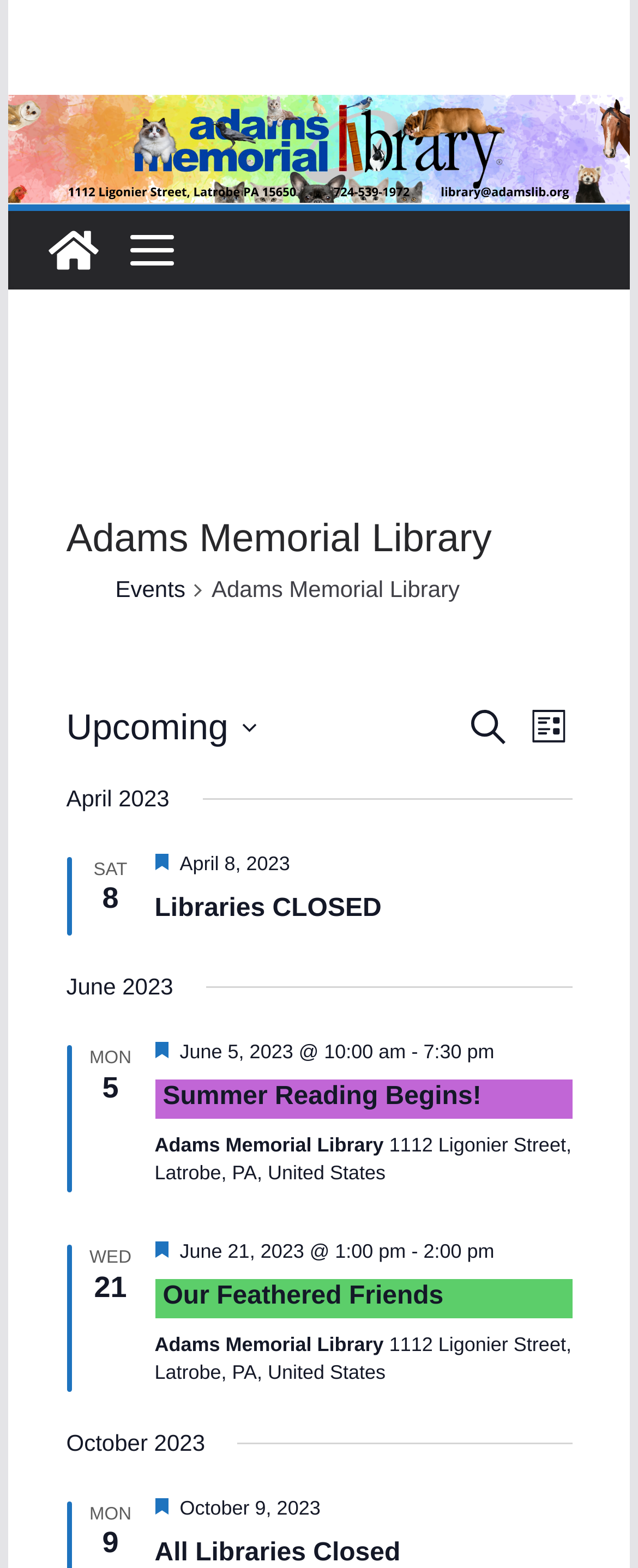Predict the bounding box coordinates of the area that should be clicked to accomplish the following instruction: "Click the 'Search' button". The bounding box coordinates should consist of four float numbers between 0 and 1, i.e., [left, top, right, bottom].

[0.727, 0.449, 0.801, 0.479]